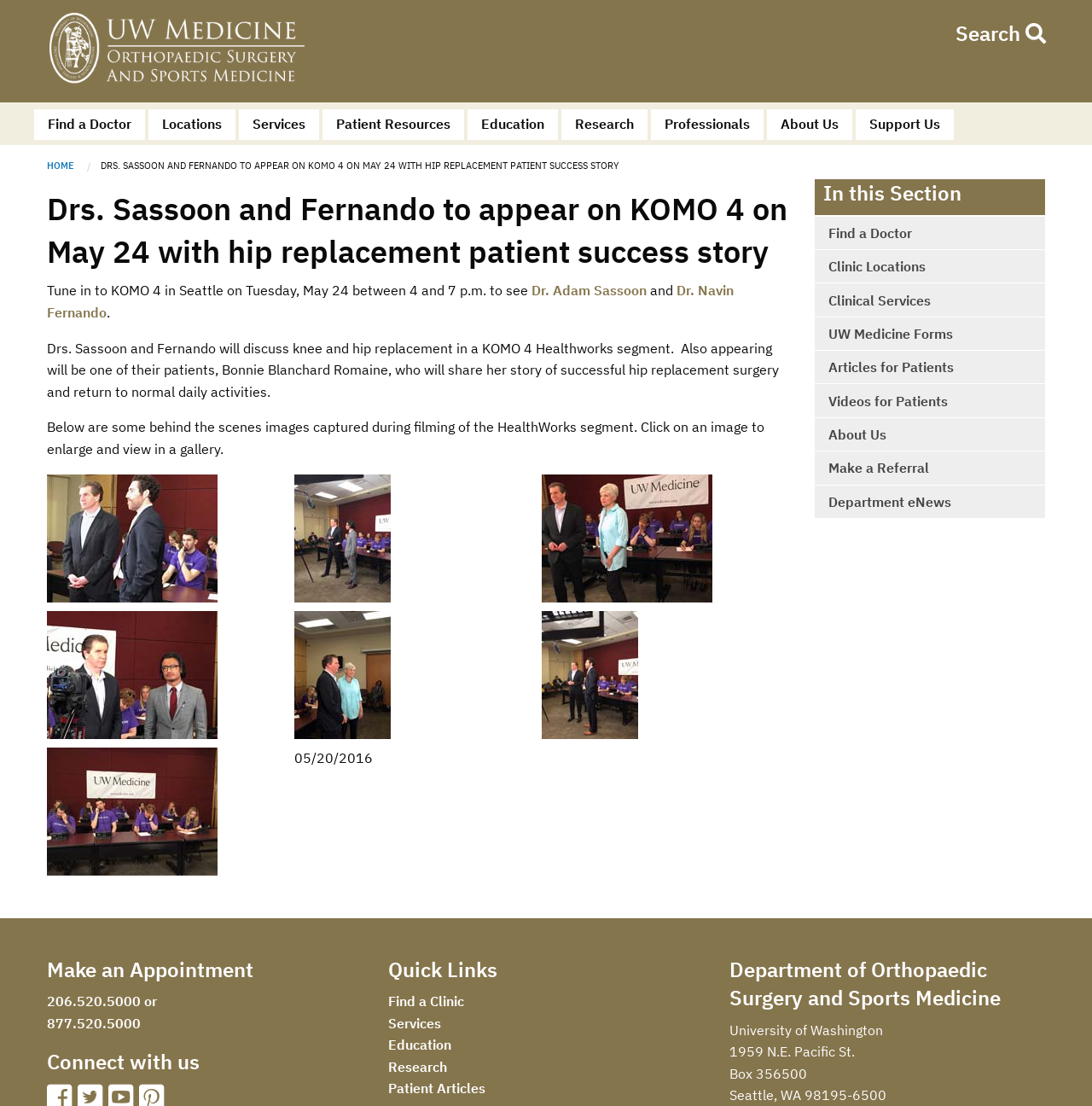Determine the bounding box coordinates of the region I should click to achieve the following instruction: "Read about 'Drs. Sassoon and Fernando to appear on KOMO 4 on May 24 with hip replacement patient success story'". Ensure the bounding box coordinates are four float numbers between 0 and 1, i.e., [left, top, right, bottom].

[0.043, 0.169, 0.723, 0.247]